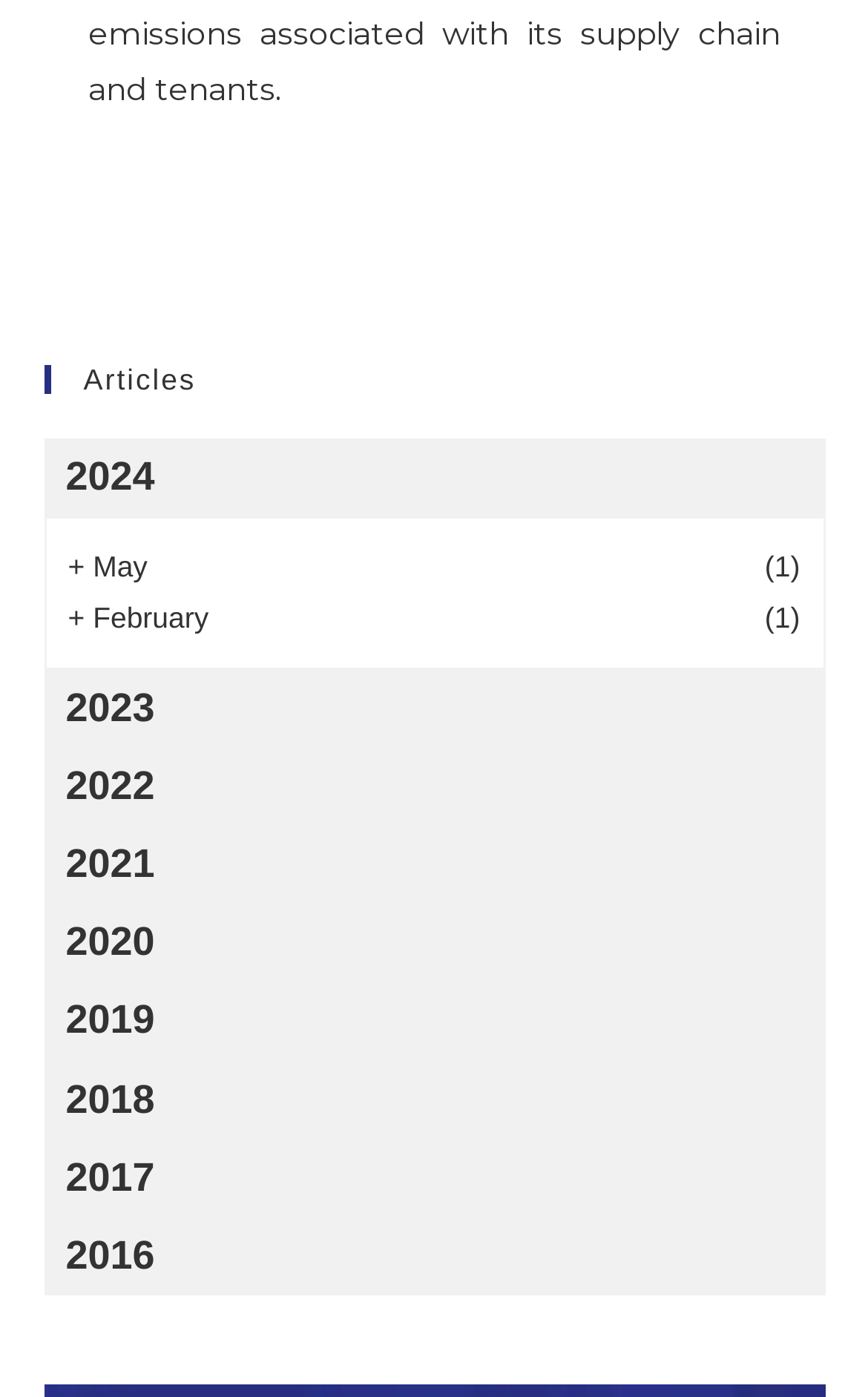Reply to the question with a single word or phrase:
What is the position of the 2021 heading in the primary sidebar?

5th